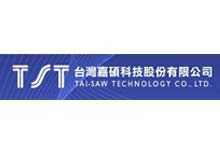What type of devices does TST manufacture?
Respond to the question with a well-detailed and thorough answer.

The company is committed to innovation in the manufacturing and design of SAW (Surface Acoustic Wave) devices, and has expanded its product range to include BAW (Bulk Acoustic Wave) devices.